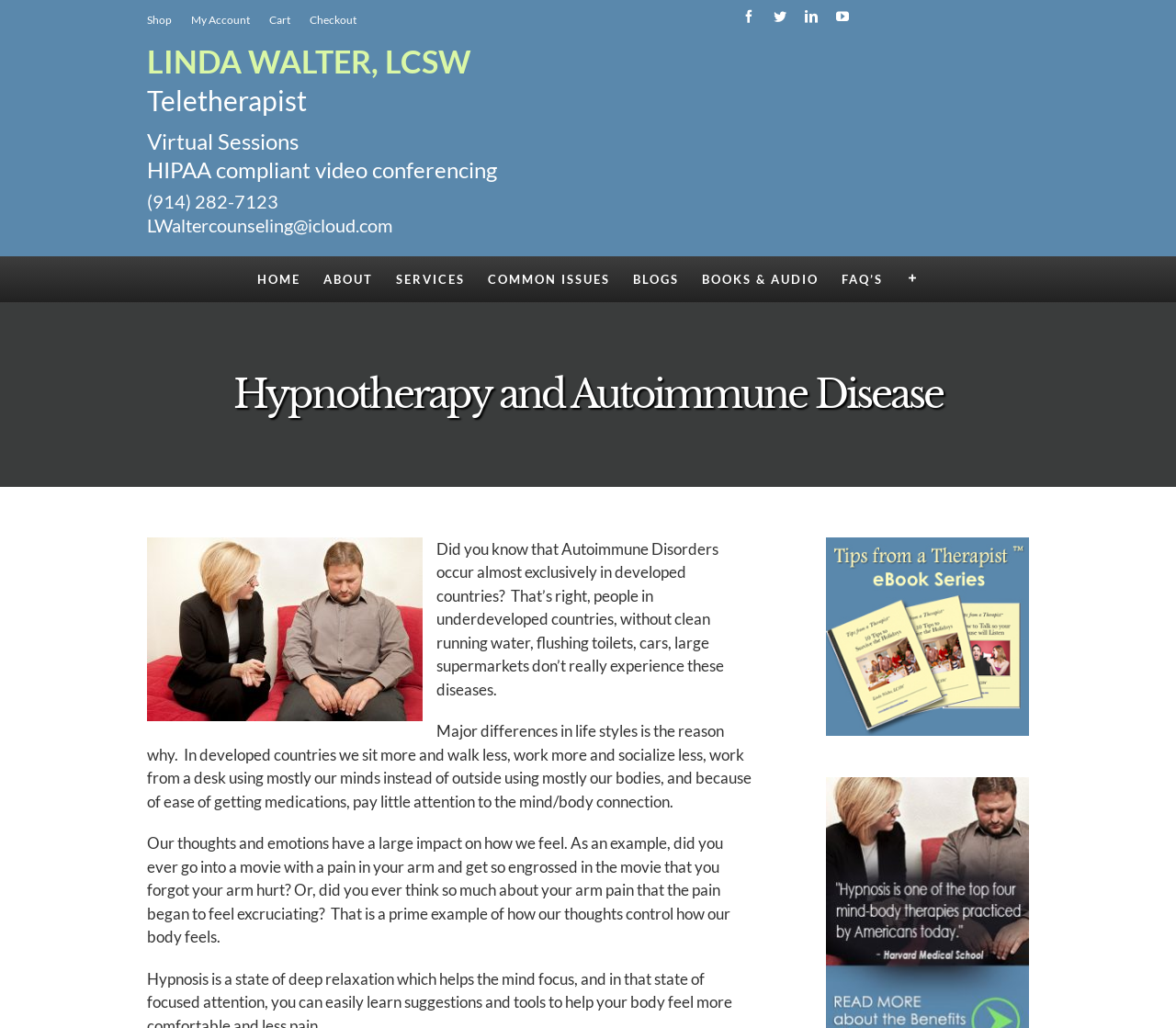Locate the bounding box coordinates of the clickable area to execute the instruction: "Go to the HOME page". Provide the coordinates as four float numbers between 0 and 1, represented as [left, top, right, bottom].

[0.218, 0.249, 0.255, 0.294]